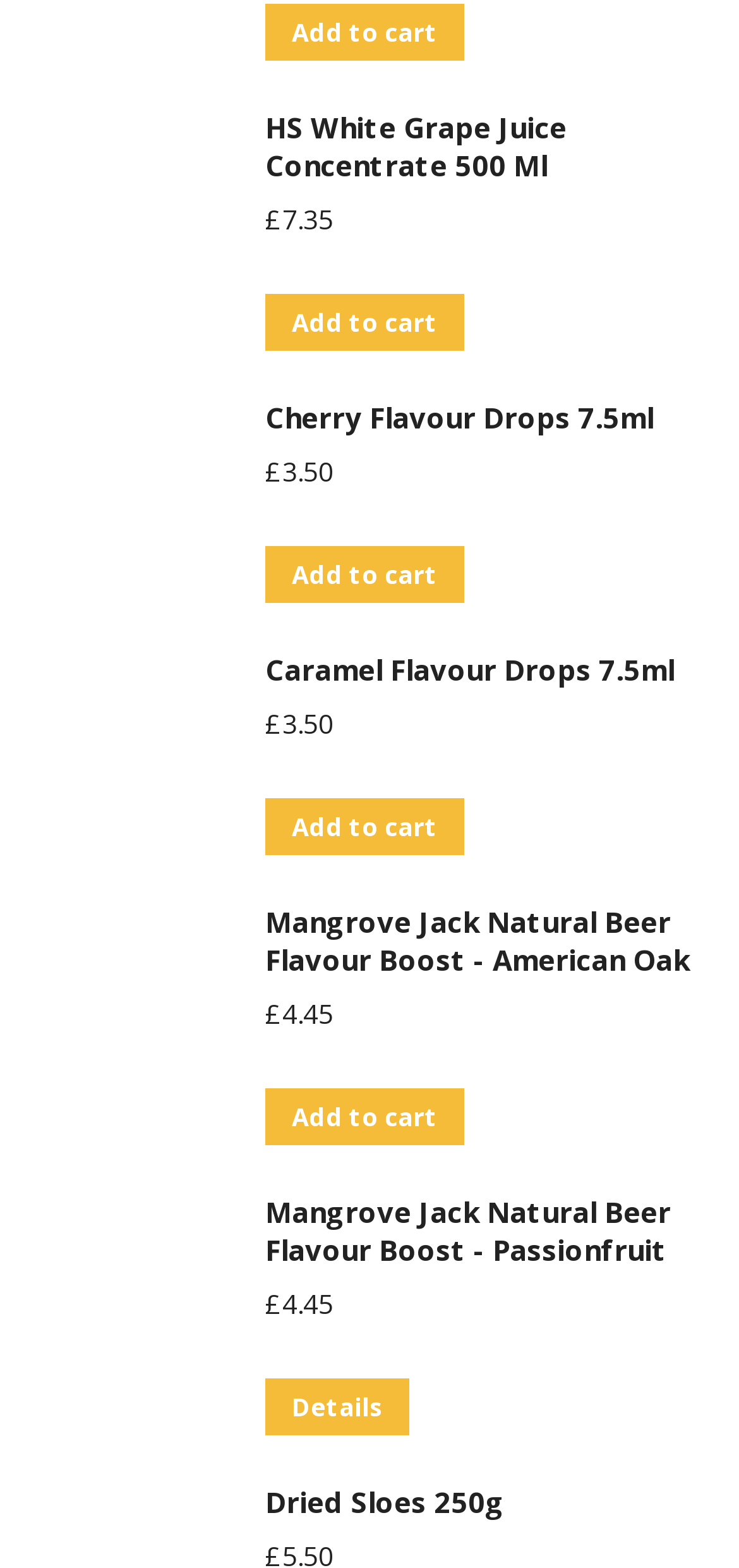Bounding box coordinates are specified in the format (top-left x, top-left y, bottom-right x, bottom-right y). All values are floating point numbers bounded between 0 and 1. Please provide the bounding box coordinate of the region this sentence describes: parent_node: Caramel Flavour Drops 7.5ml

[0.051, 0.415, 0.308, 0.545]